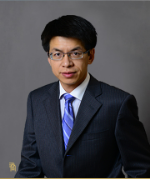Answer the question in a single word or phrase:
What is the tone of the individual's demeanor?

Confident yet approachable